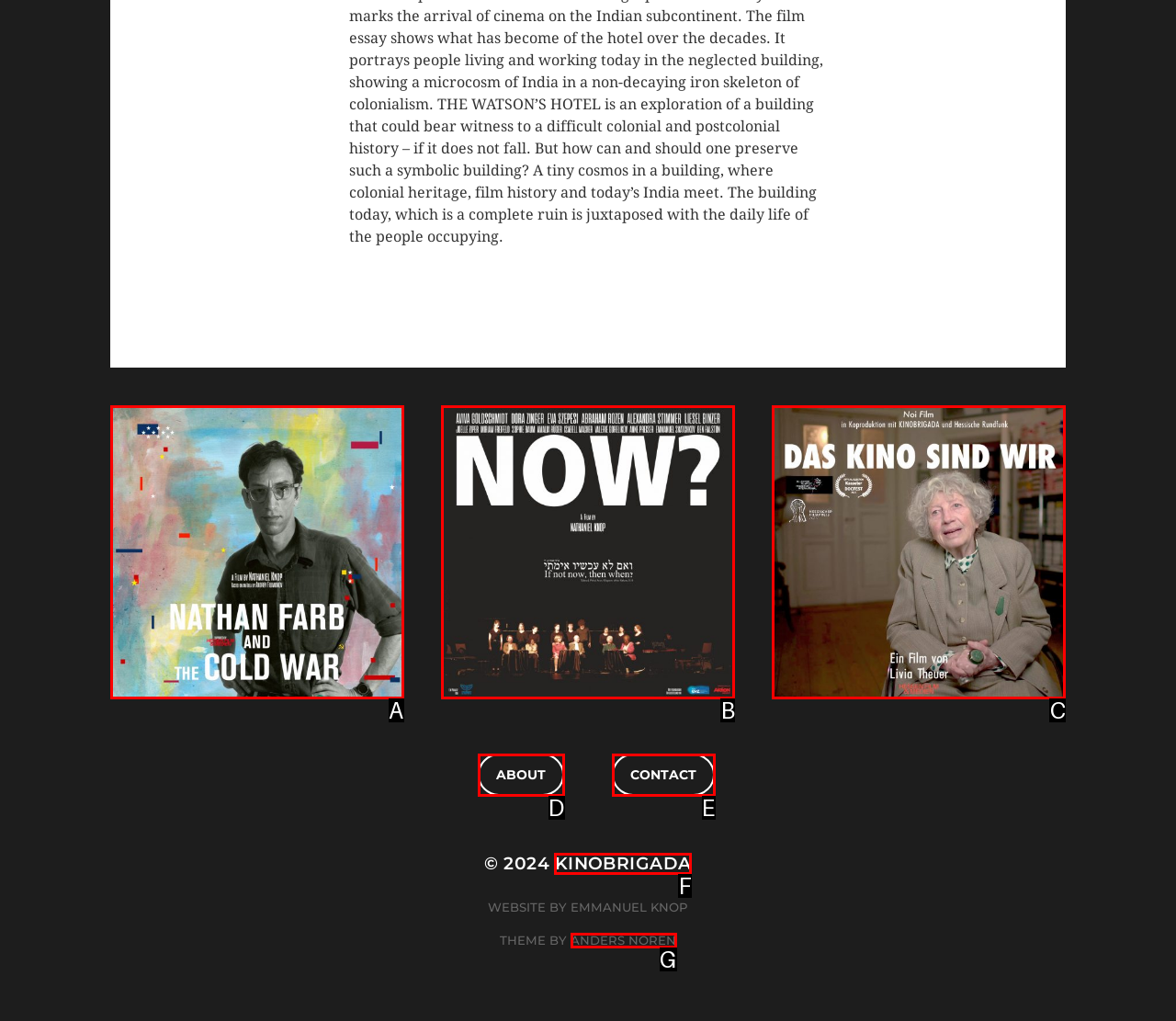Identify the HTML element that matches the description: About
Respond with the letter of the correct option.

D